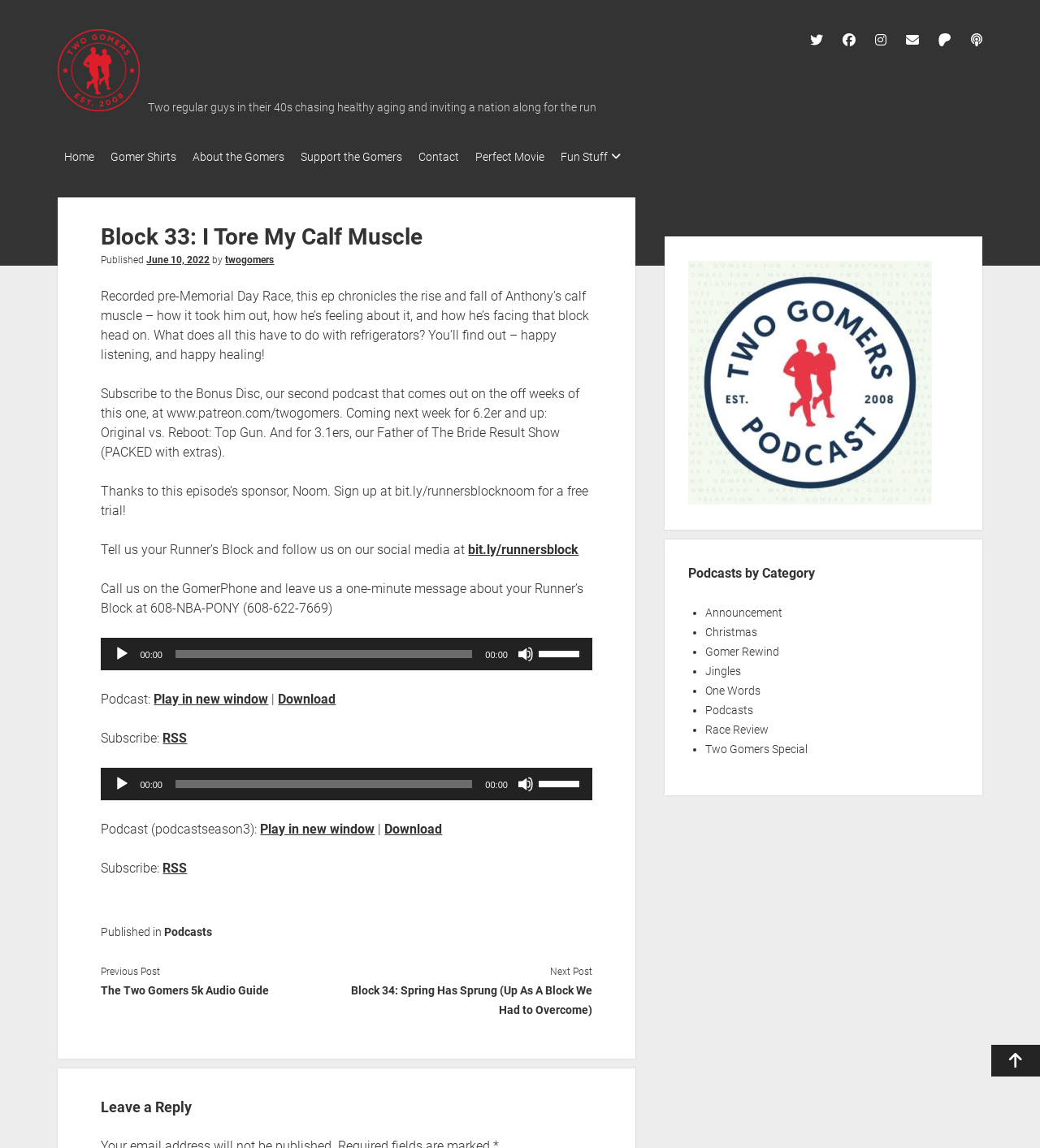Please specify the bounding box coordinates of the clickable region to carry out the following instruction: "Click on the 'XML RSS' link". The coordinates should be four float numbers between 0 and 1, in the format [left, top, right, bottom].

None